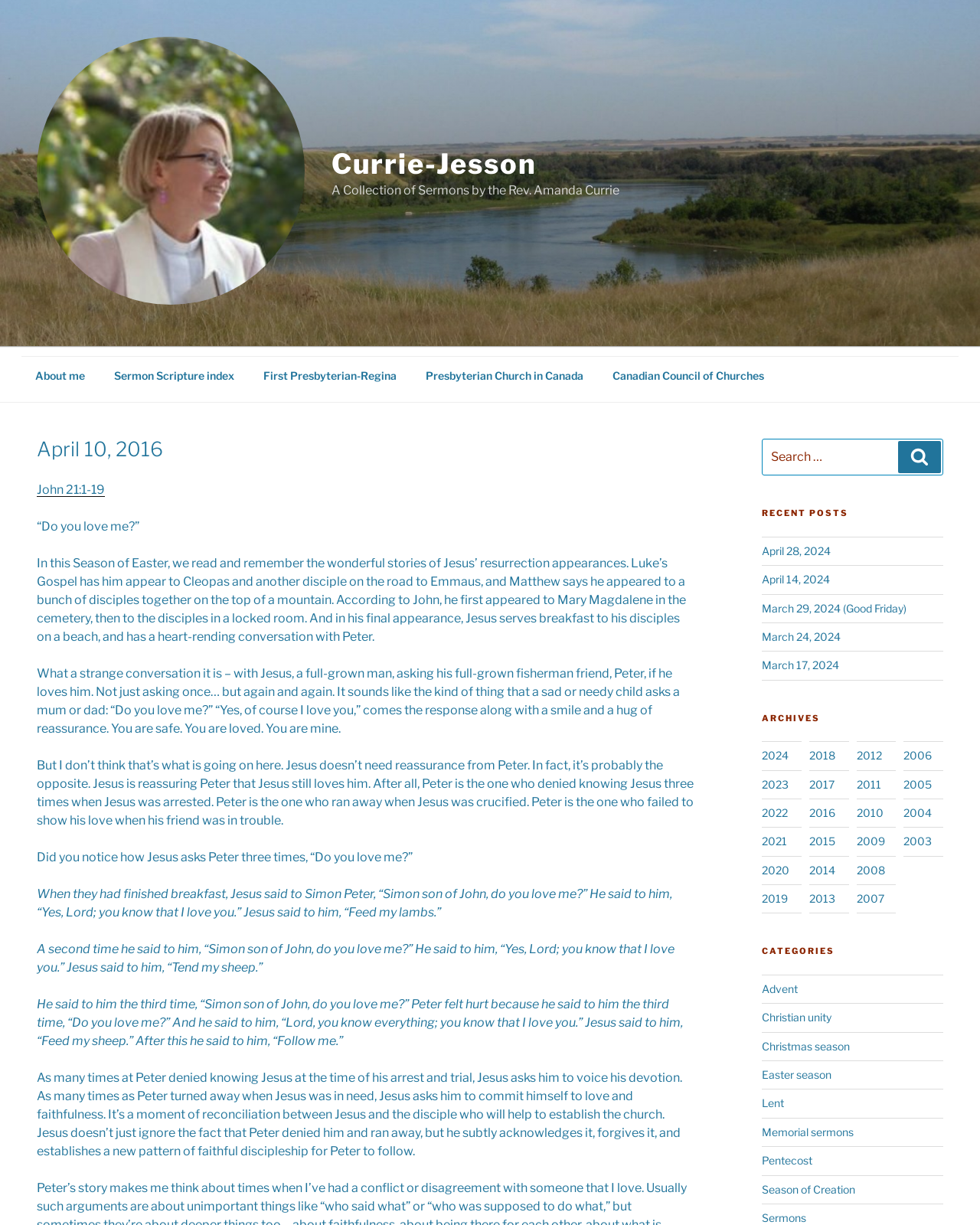Specify the bounding box coordinates of the area to click in order to execute this command: 'View sermons from 2016'. The coordinates should consist of four float numbers ranging from 0 to 1, and should be formatted as [left, top, right, bottom].

[0.826, 0.658, 0.852, 0.669]